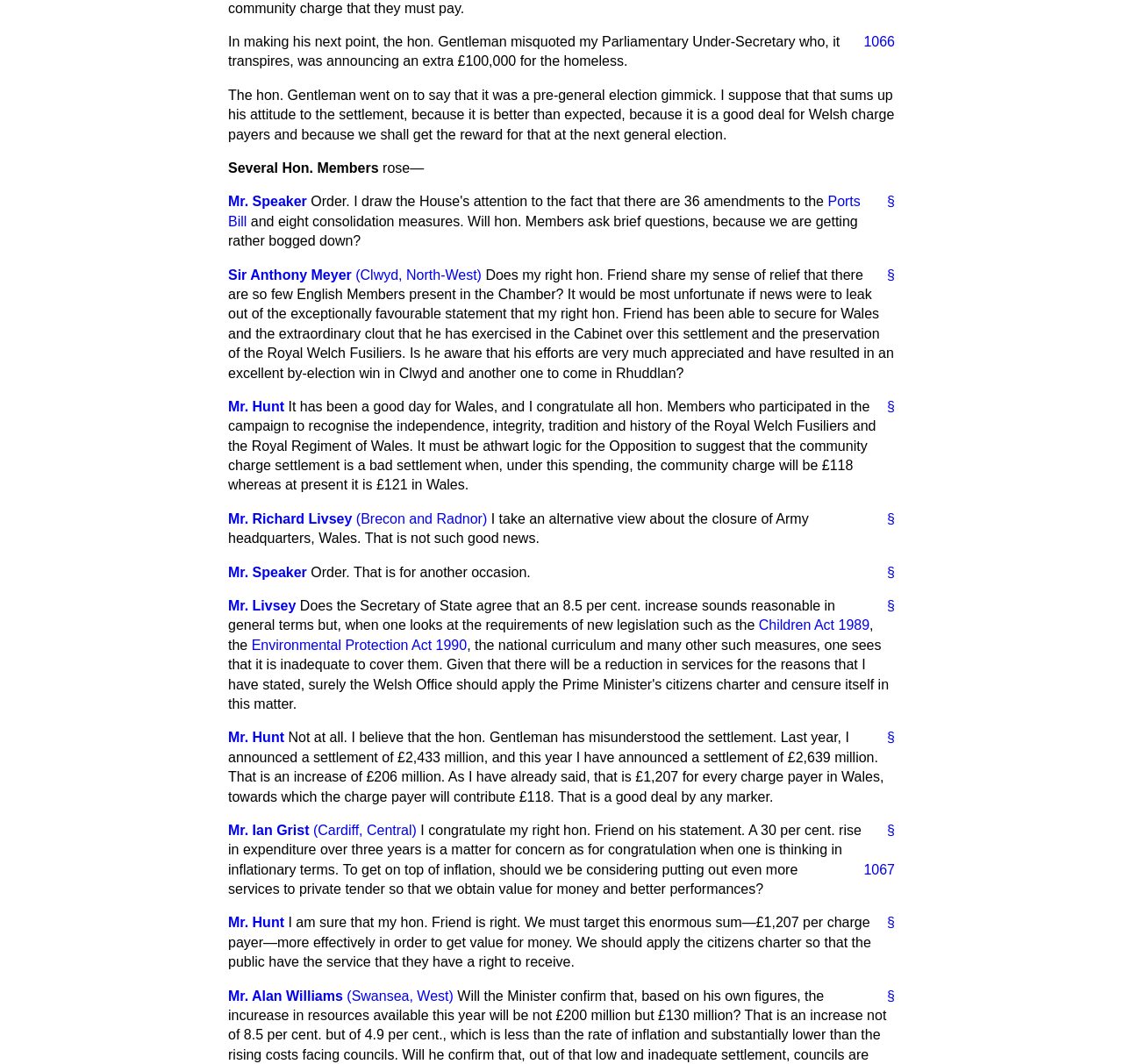Who is the speaker in the fifth blockquote?
Please provide a single word or phrase as your answer based on the image.

Mr. Hunt